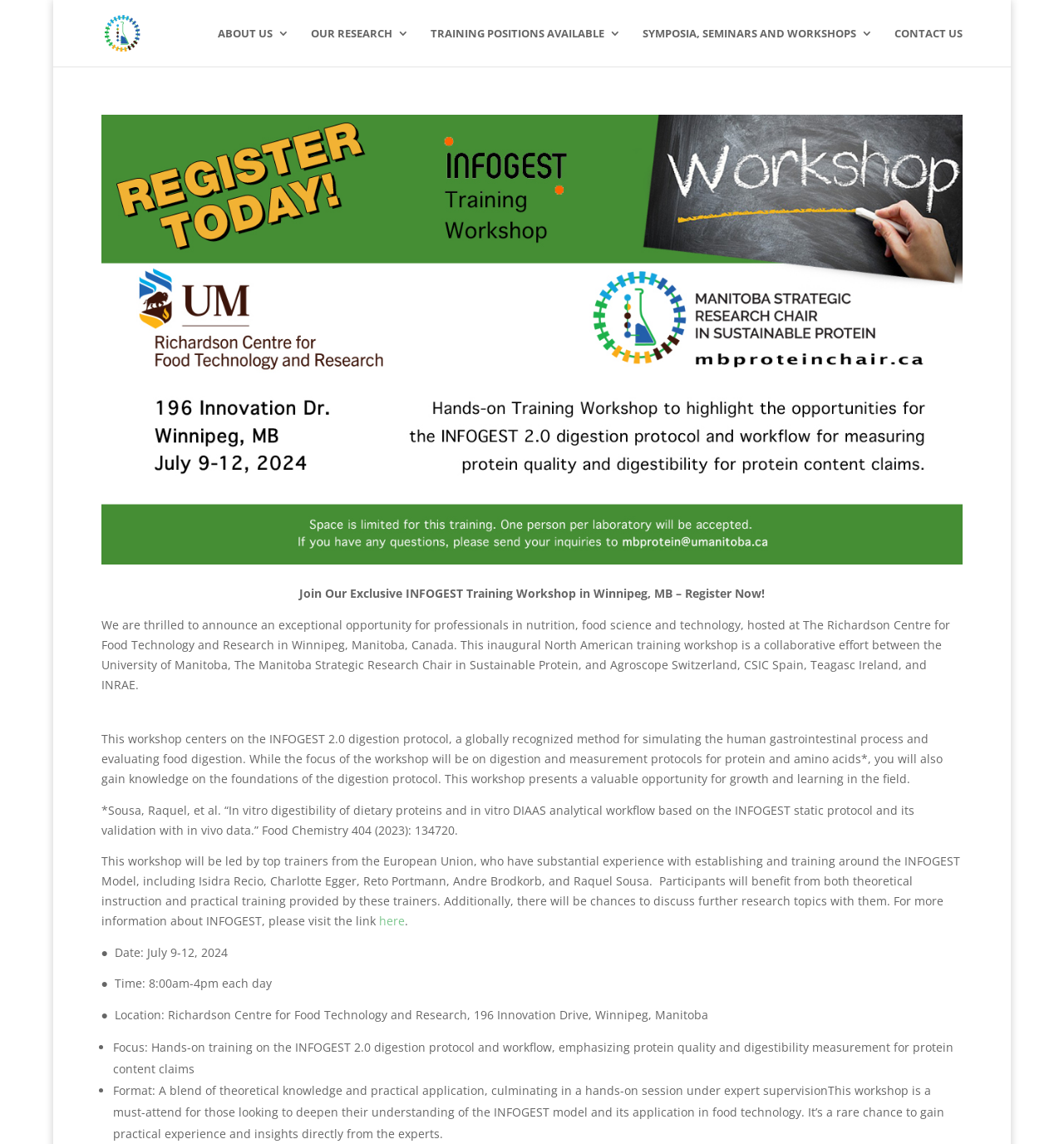What is the location of the workshop?
Provide a detailed and extensive answer to the question.

I found the location of the workshop by looking at the webpage's content, specifically the section that describes the workshop details. The location is mentioned as Richardson Centre for Food Technology and Research, 196 Innovation Drive, Winnipeg, Manitoba.